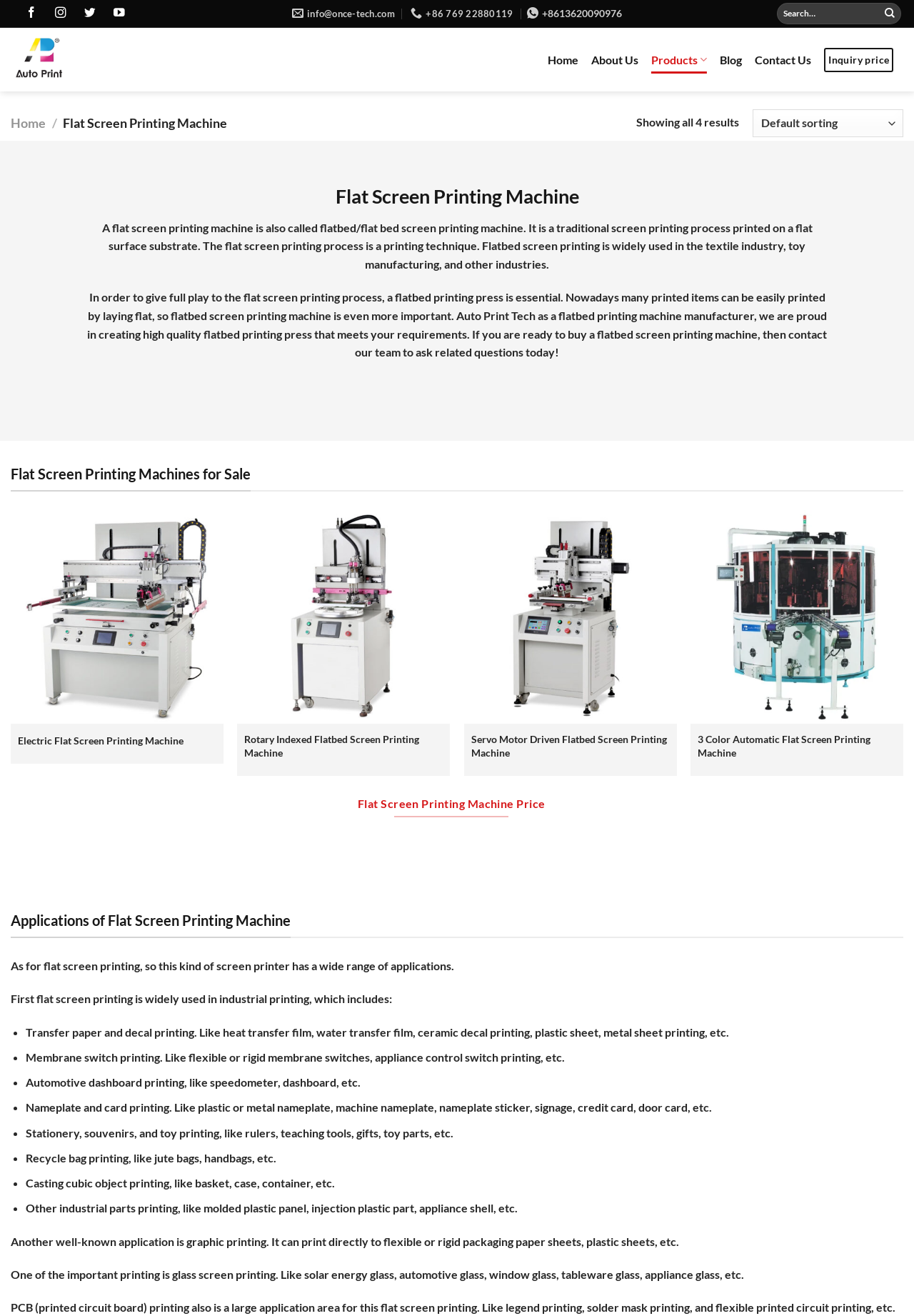Pinpoint the bounding box coordinates of the area that must be clicked to complete this instruction: "Contact us".

[0.826, 0.036, 0.888, 0.055]